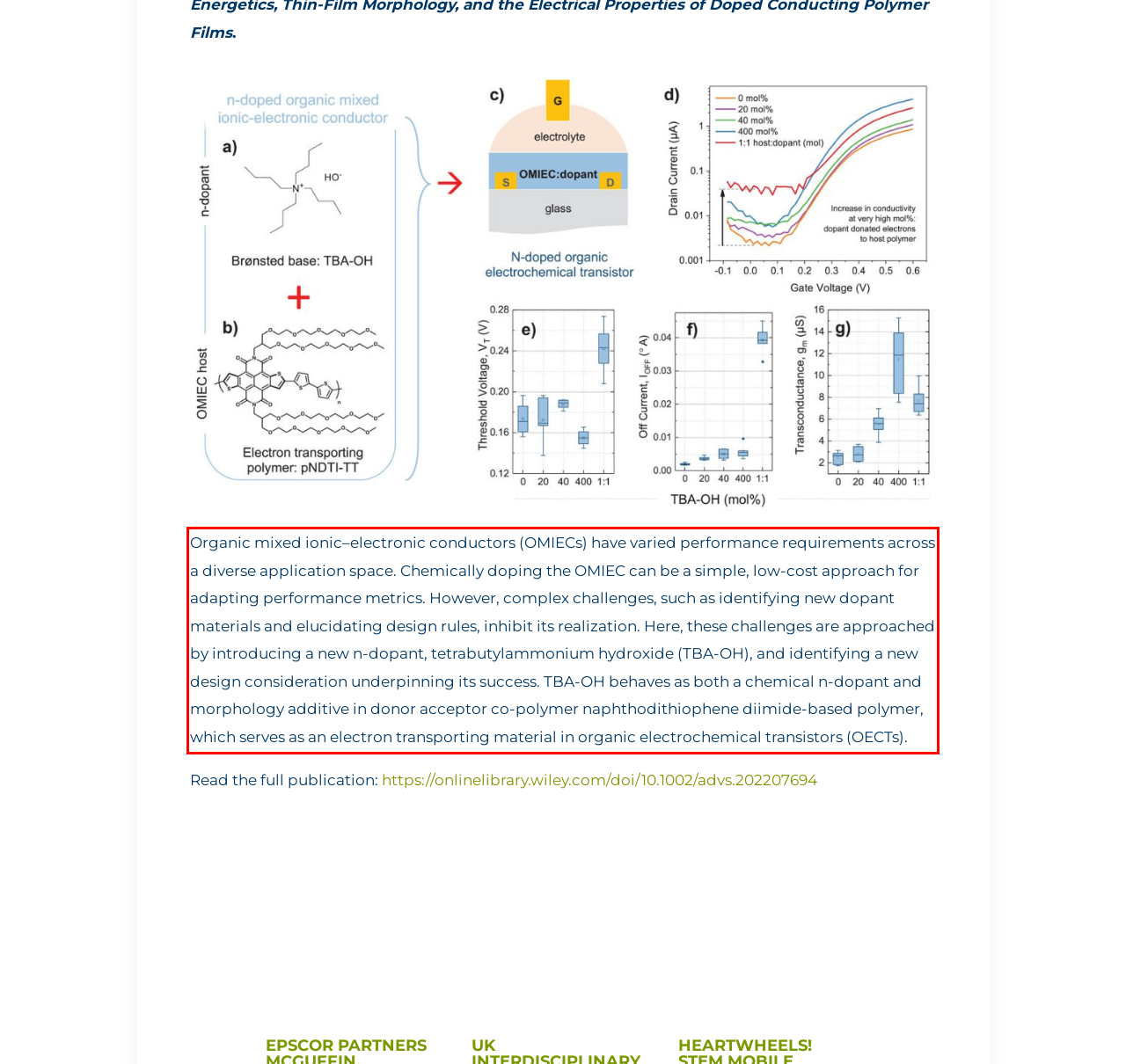You have a webpage screenshot with a red rectangle surrounding a UI element. Extract the text content from within this red bounding box.

Organic mixed ionic–electronic conductors (OMIECs) have varied performance requirements across a diverse application space. Chemically doping the OMIEC can be a simple, low-cost approach for adapting performance metrics. However, complex challenges, such as identifying new dopant materials and elucidating design rules, inhibit its realization. Here, these challenges are approached by introducing a new n-dopant, tetrabutylammonium hydroxide (TBA-OH), and identifying a new design consideration underpinning its success. TBA-OH behaves as both a chemical n-dopant and morphology additive in donor acceptor co-polymer naphthodithiophene diimide-based polymer, which serves as an electron transporting material in organic electrochemical transistors (OECTs).